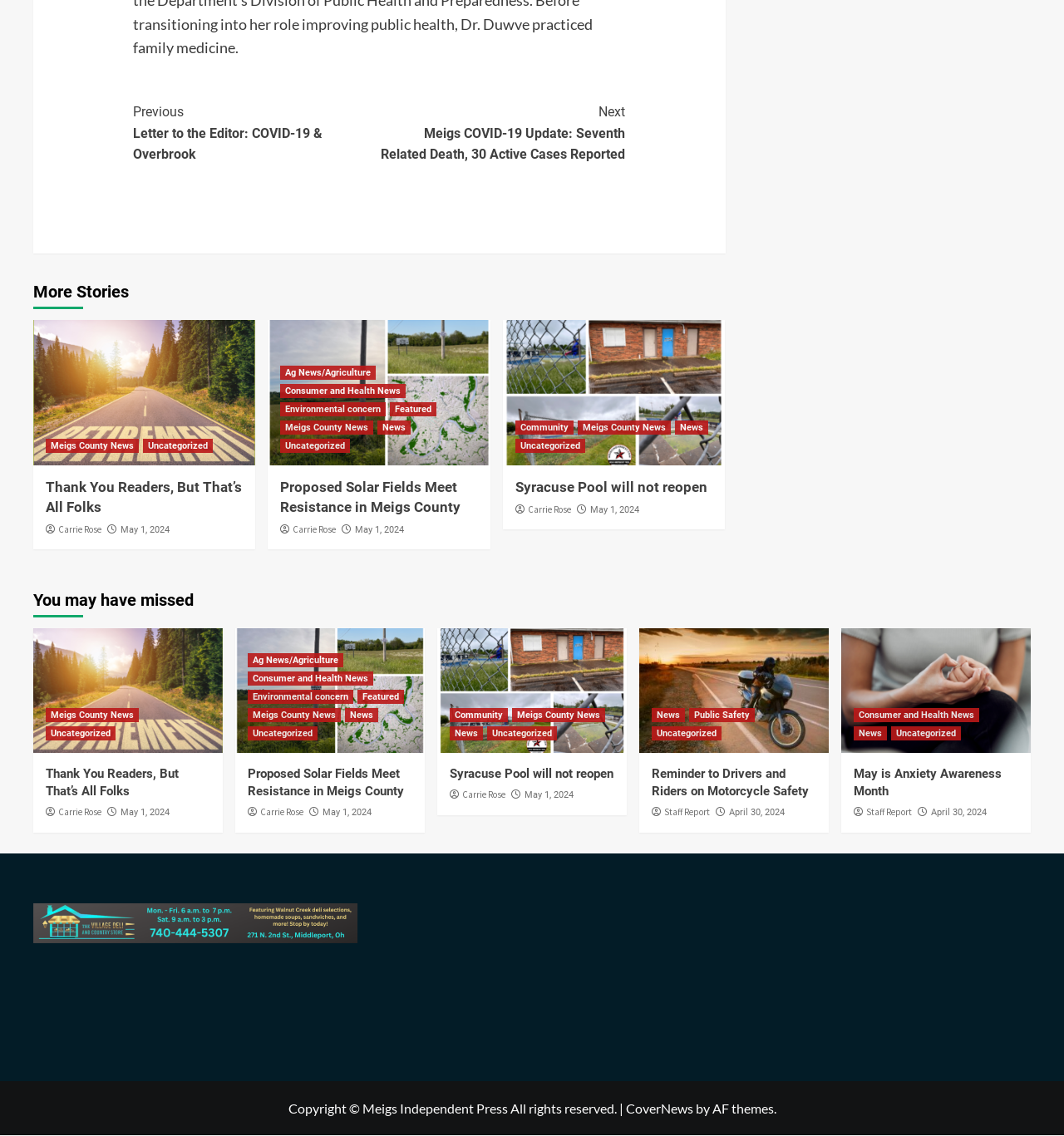Please reply with a single word or brief phrase to the question: 
What is the date of the article 'Syracuse Pool will not reopen'?

May 1, 2024